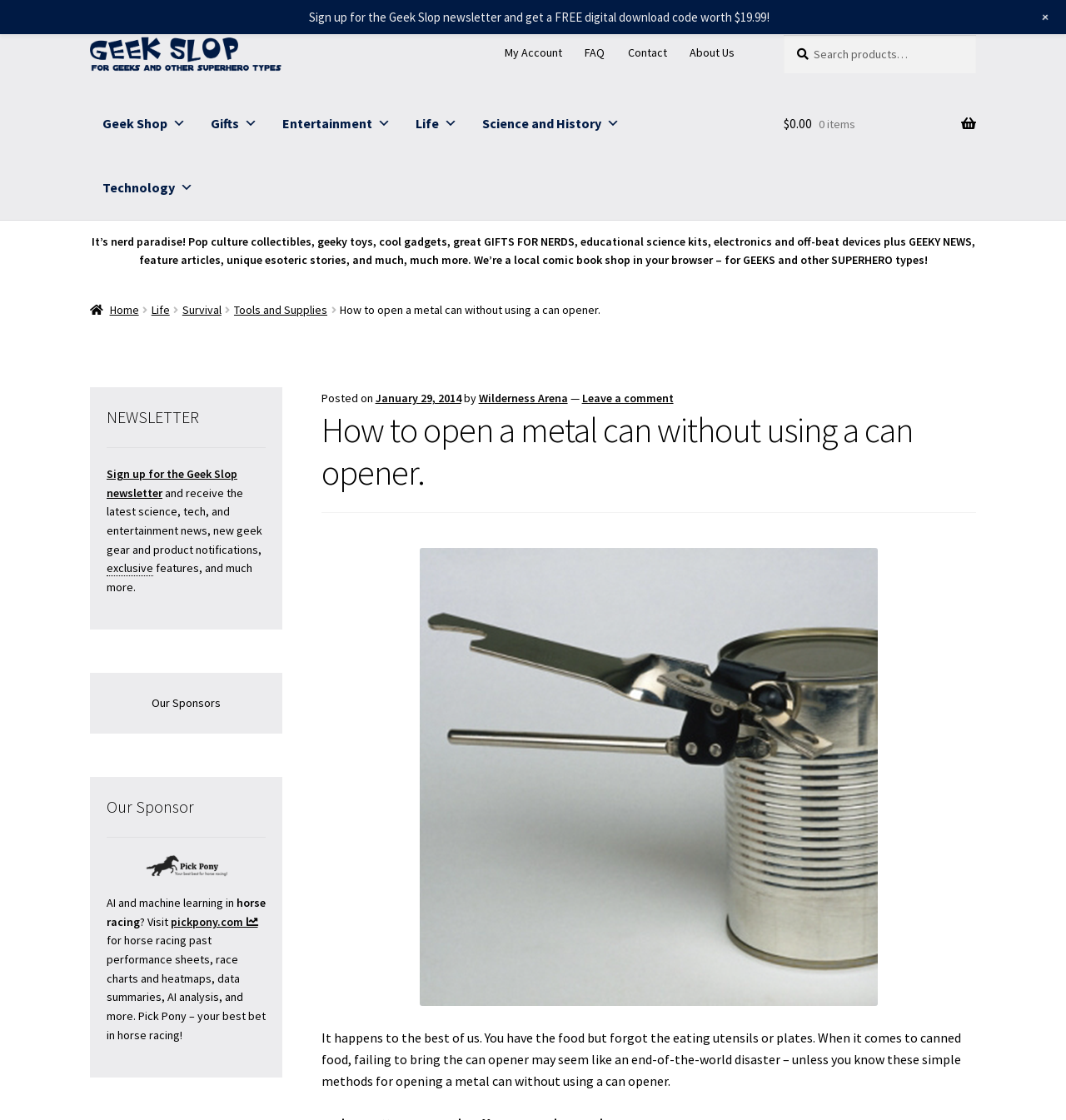What is the name of the horse racing website?
Please answer using one word or phrase, based on the screenshot.

Pick Pony